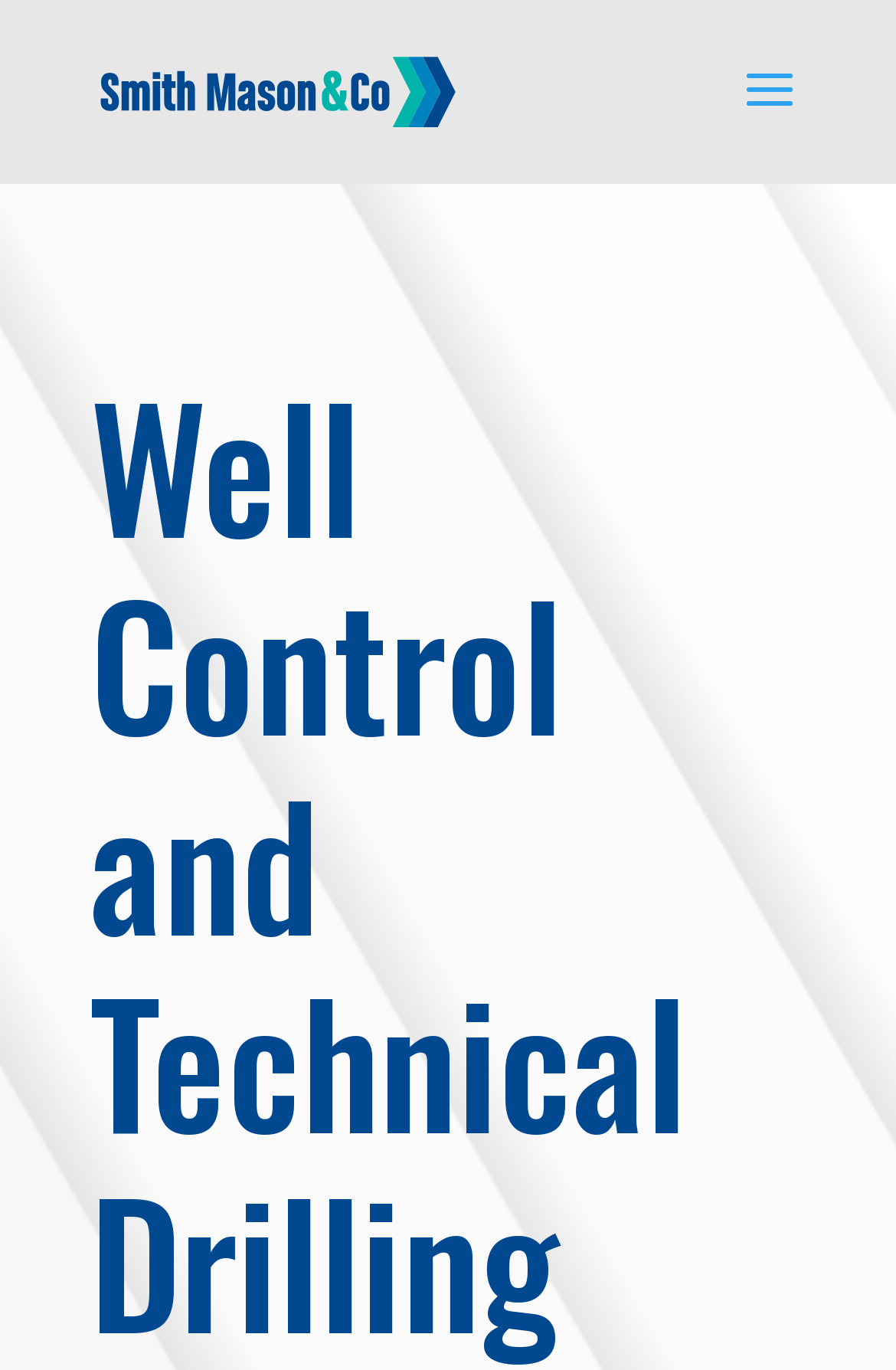Can you identify and provide the main heading of the webpage?

Well Control and Technical Drilling